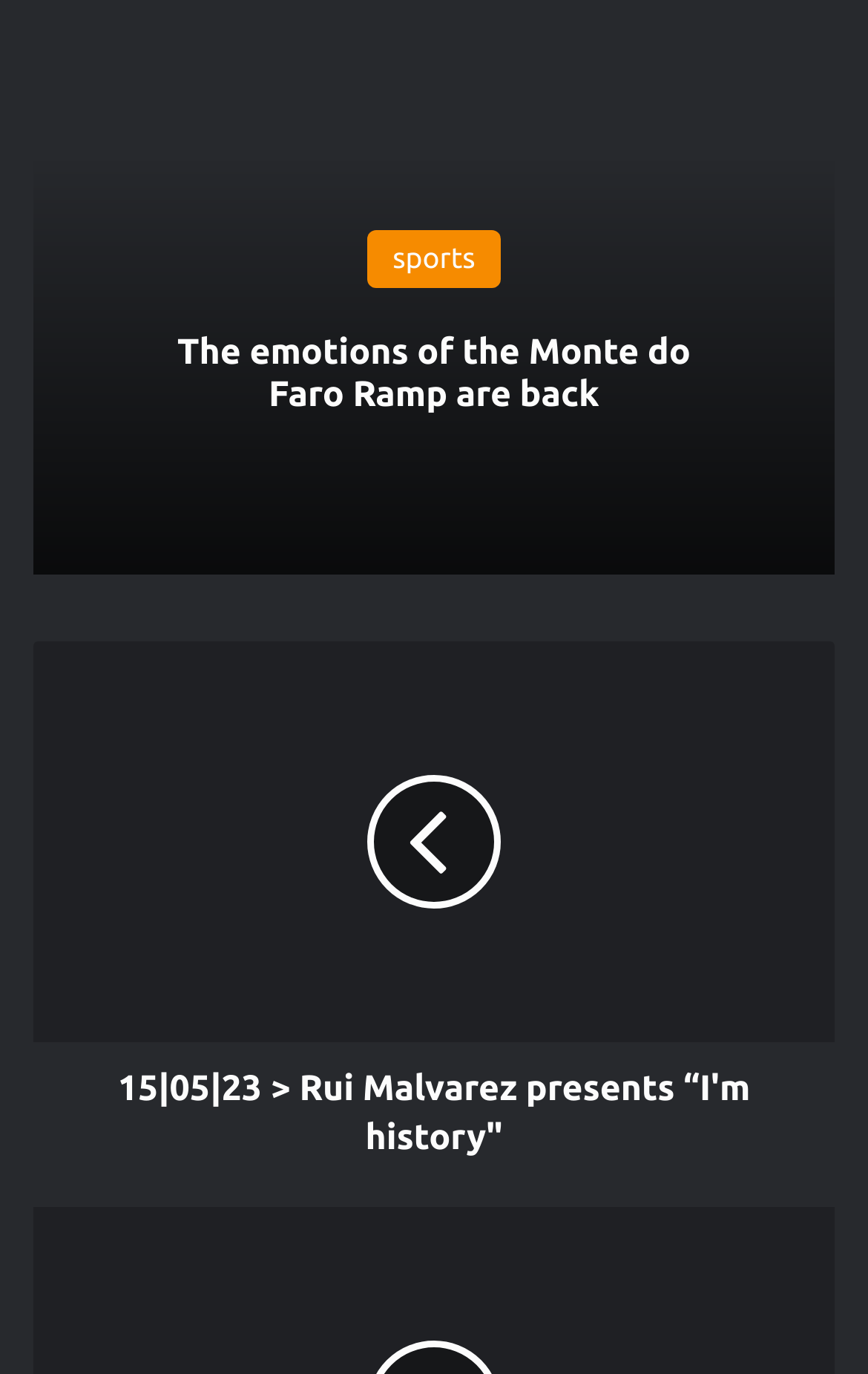Please find and report the bounding box coordinates of the element to click in order to perform the following action: "Read about The emotions of the Monte do Faro Ramp are back". The coordinates should be expressed as four float numbers between 0 and 1, in the format [left, top, right, bottom].

[0.038, 0.061, 0.962, 0.418]